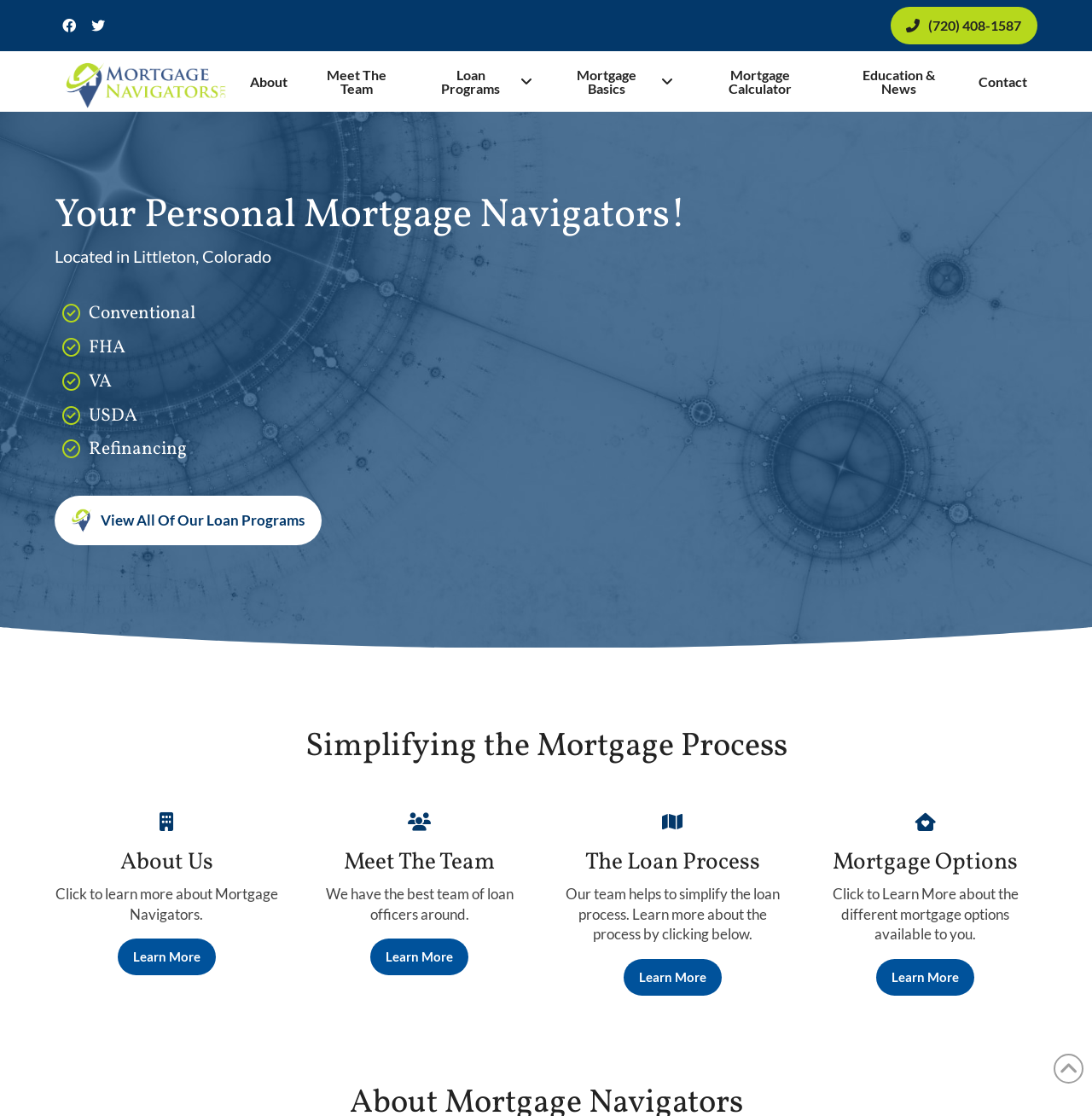Identify the bounding box coordinates necessary to click and complete the given instruction: "Call (720) 408-1587".

[0.815, 0.006, 0.95, 0.04]